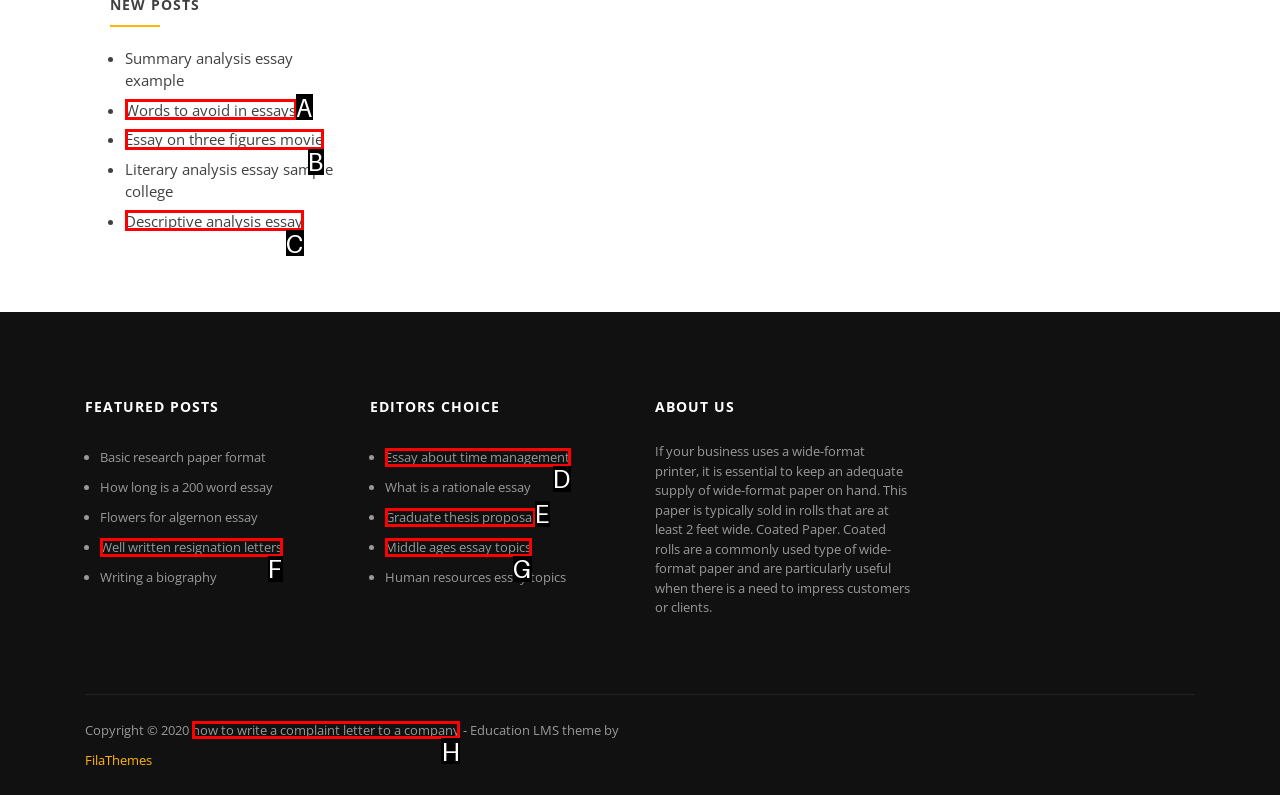Select the correct HTML element to complete the following task: Read about how to write a complaint letter to a company
Provide the letter of the choice directly from the given options.

H